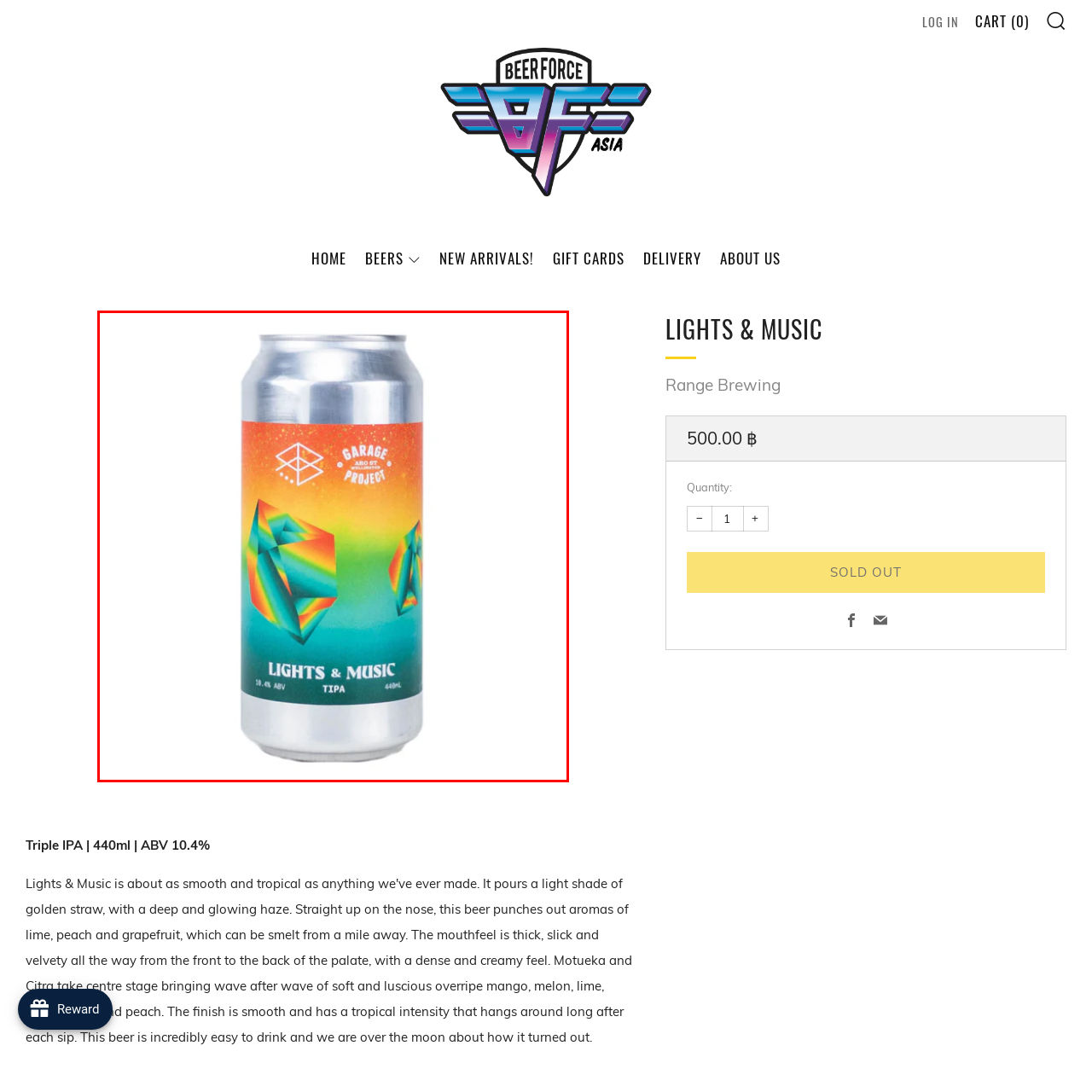What is the volume of the beer?  
Please examine the image enclosed within the red bounding box and provide a thorough answer based on what you observe in the image.

The volume of the beer can be found in the caption, which mentions that the essential details of the beer include a volume of 440ml.